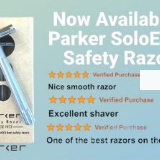What is the Parker SoloEdge?
Using the details shown in the screenshot, provide a comprehensive answer to the question.

The image showcases the Parker SoloEdge Safety Razor, which is praised through several verified reviews, each emphasizing its smooth shaving experience, and is ideal for those seeking a sustainable alternative to disposable razors.